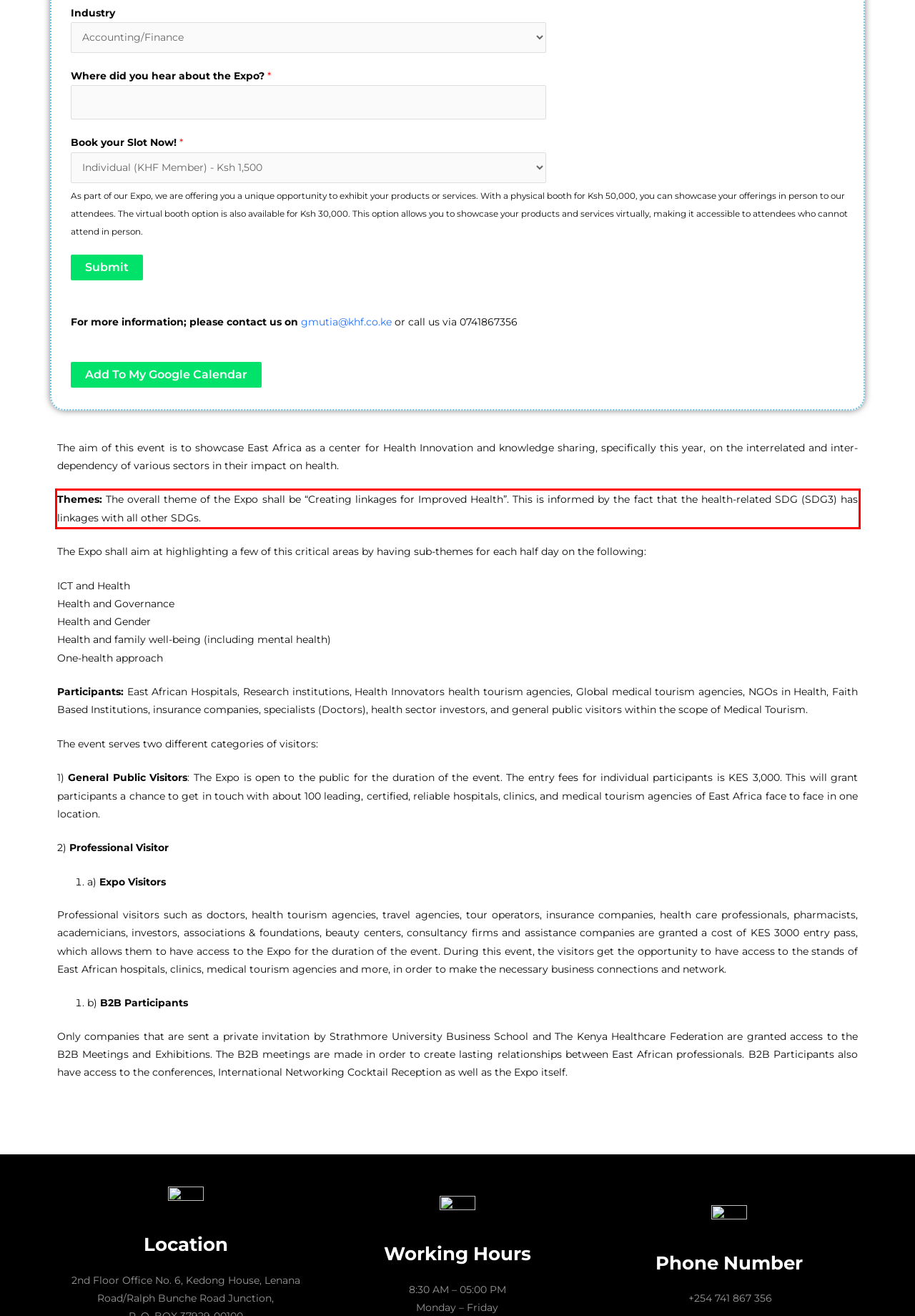By examining the provided screenshot of a webpage, recognize the text within the red bounding box and generate its text content.

Themes: The overall theme of the Expo shall be “Creating linkages for Improved Health”. This is informed by the fact that the health-related SDG (SDG3) has linkages with all other SDGs.